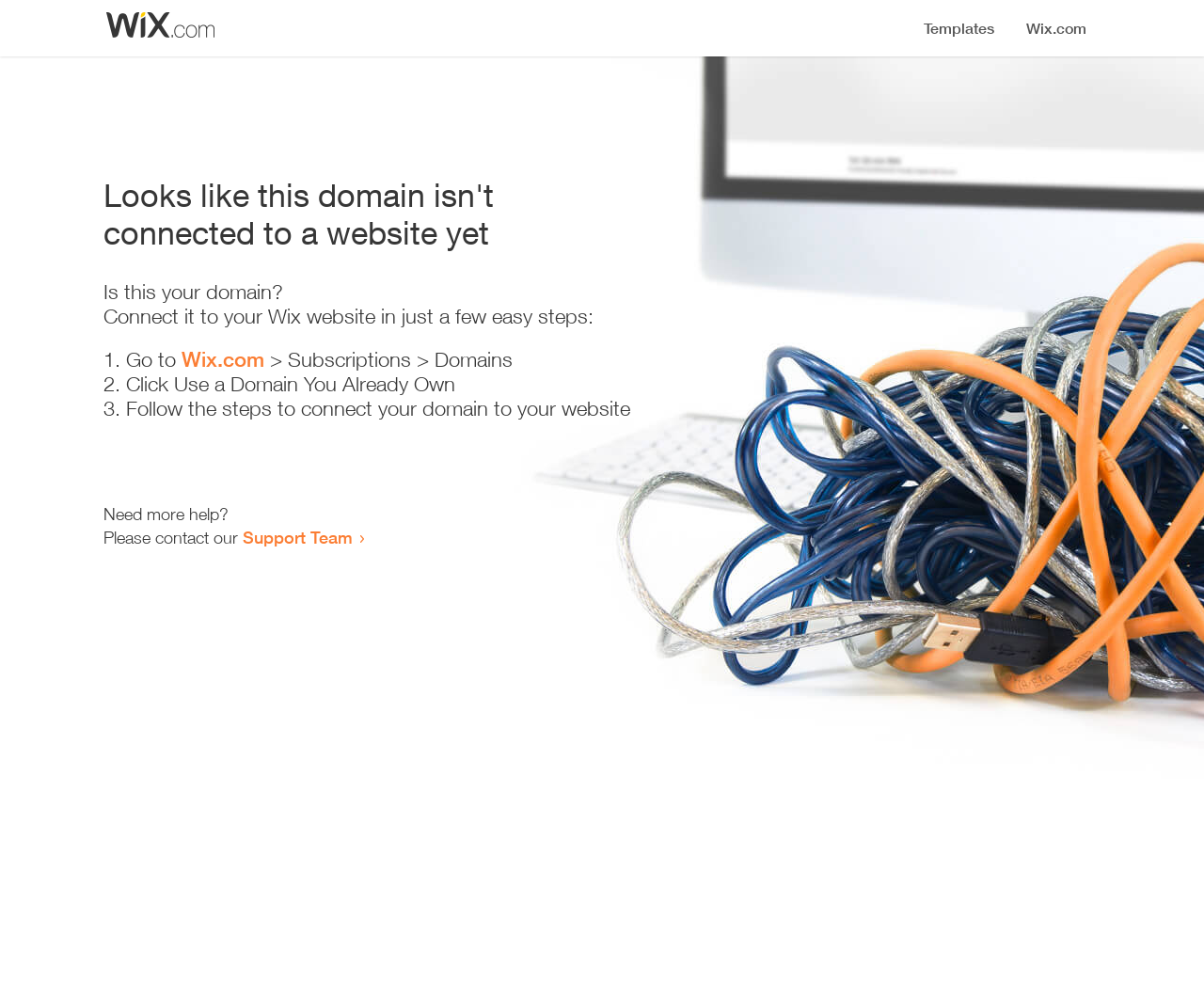Based on the element description, predict the bounding box coordinates (top-left x, top-left y, bottom-right x, bottom-right y) for the UI element in the screenshot: Wix.com

[0.151, 0.348, 0.22, 0.372]